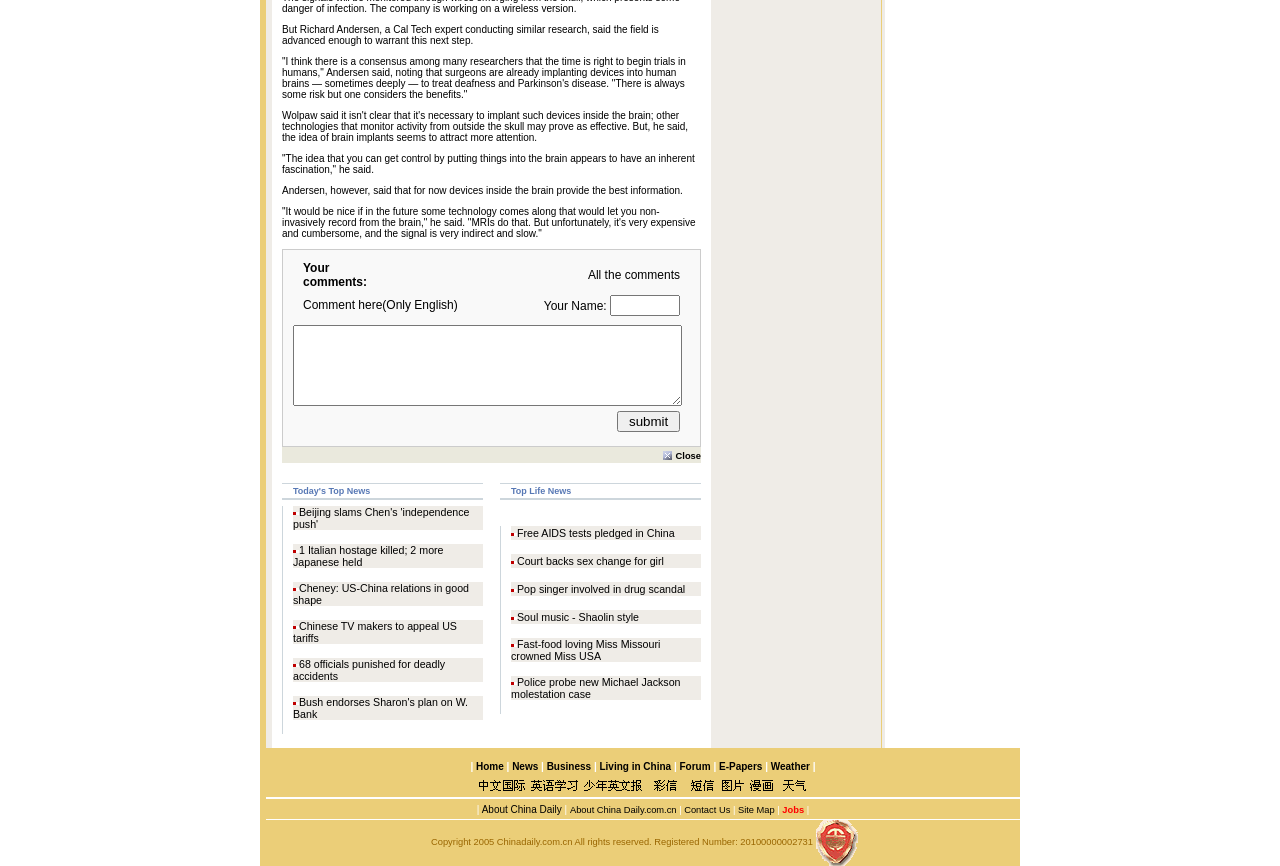Kindly determine the bounding box coordinates of the area that needs to be clicked to fulfill this instruction: "view 'Beijing slams Chen's independence push' news".

[0.229, 0.584, 0.367, 0.612]